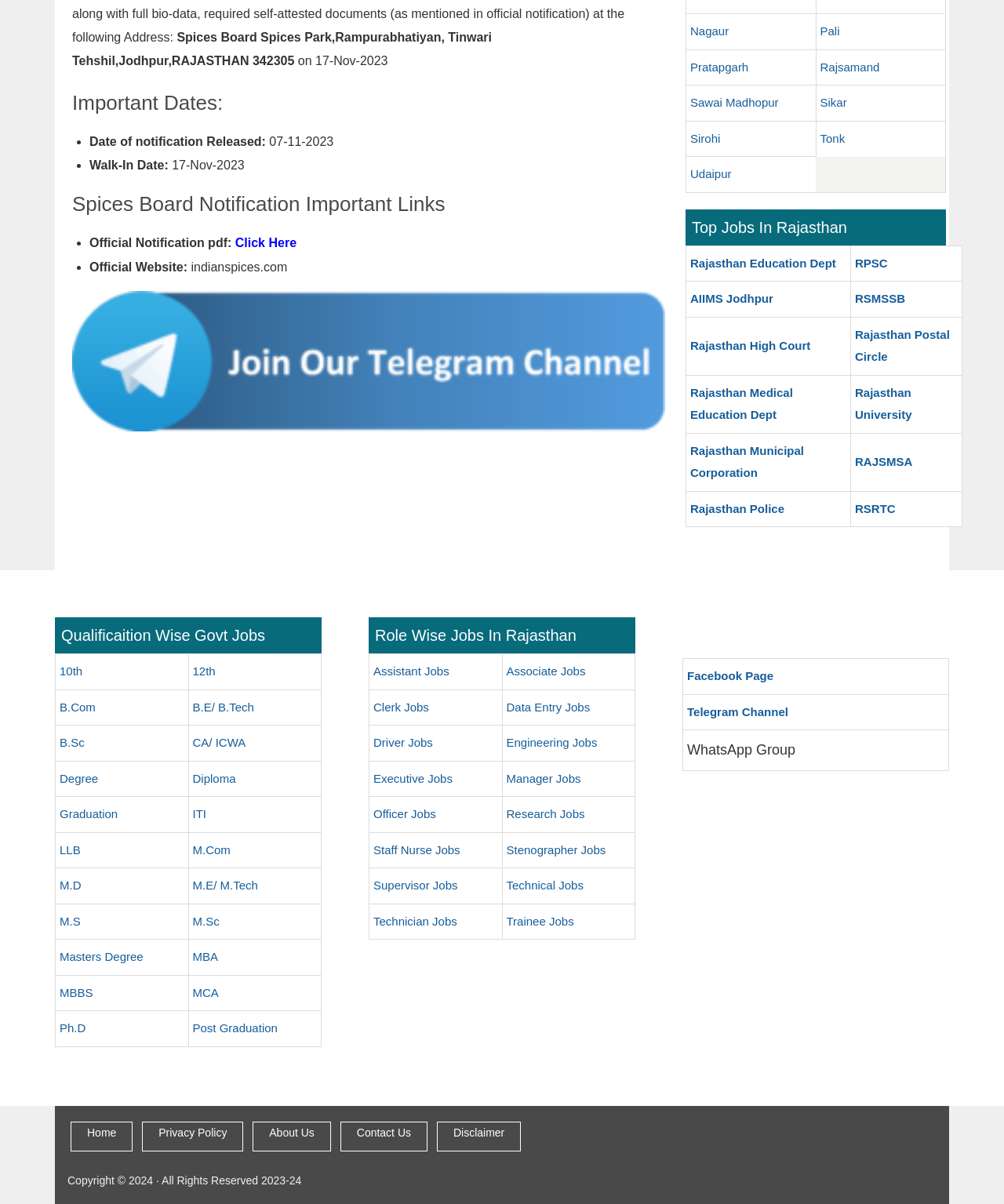Pinpoint the bounding box coordinates of the clickable area necessary to execute the following instruction: "Check the top jobs in Rajasthan". The coordinates should be given as four float numbers between 0 and 1, namely [left, top, right, bottom].

[0.683, 0.174, 0.942, 0.204]